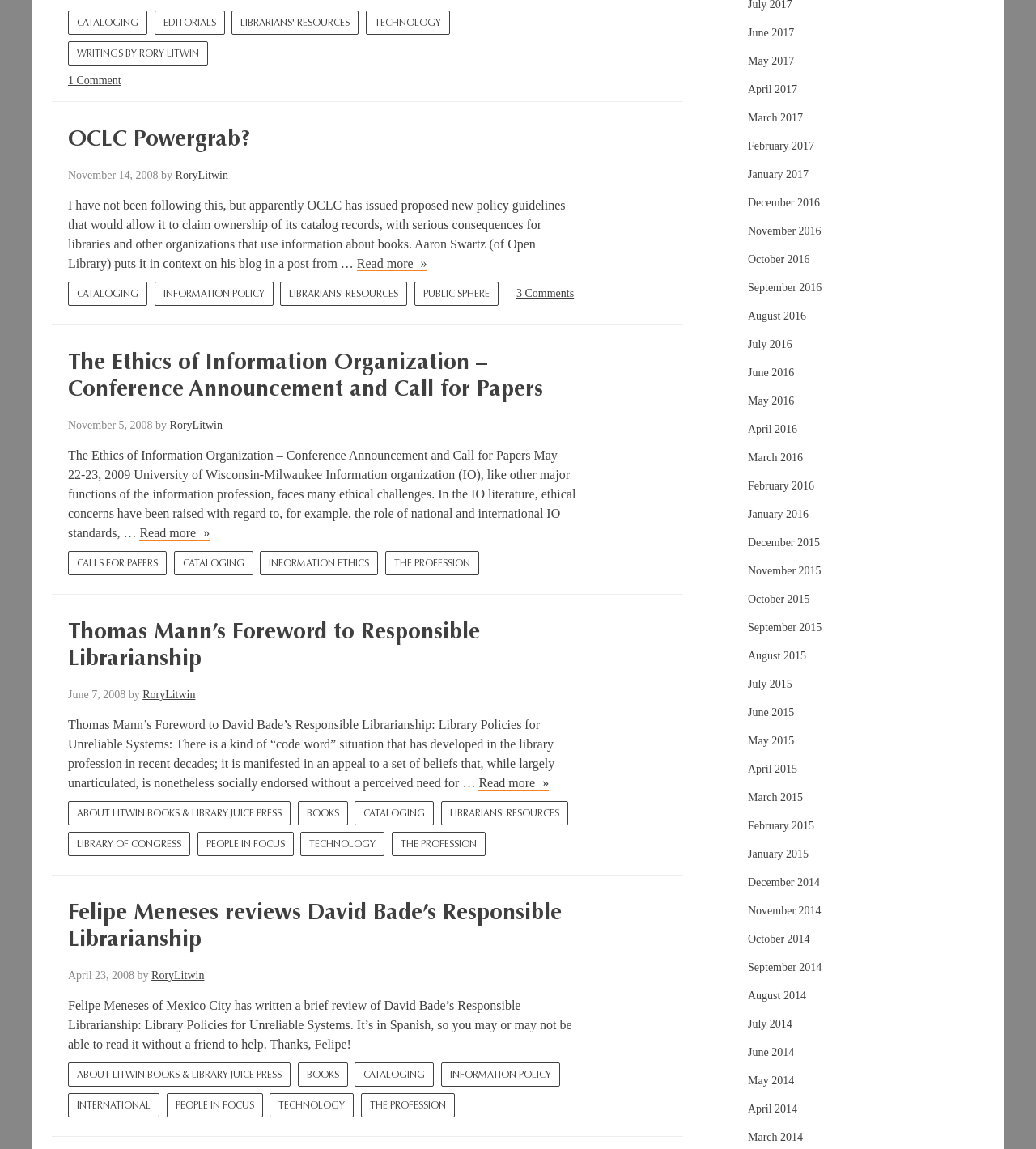Locate the bounding box coordinates of the clickable area to execute the instruction: "View 'The Ethics of Information Organization – Conference Announcement and Call for Papers'". Provide the coordinates as four float numbers between 0 and 1, represented as [left, top, right, bottom].

[0.066, 0.305, 0.558, 0.352]